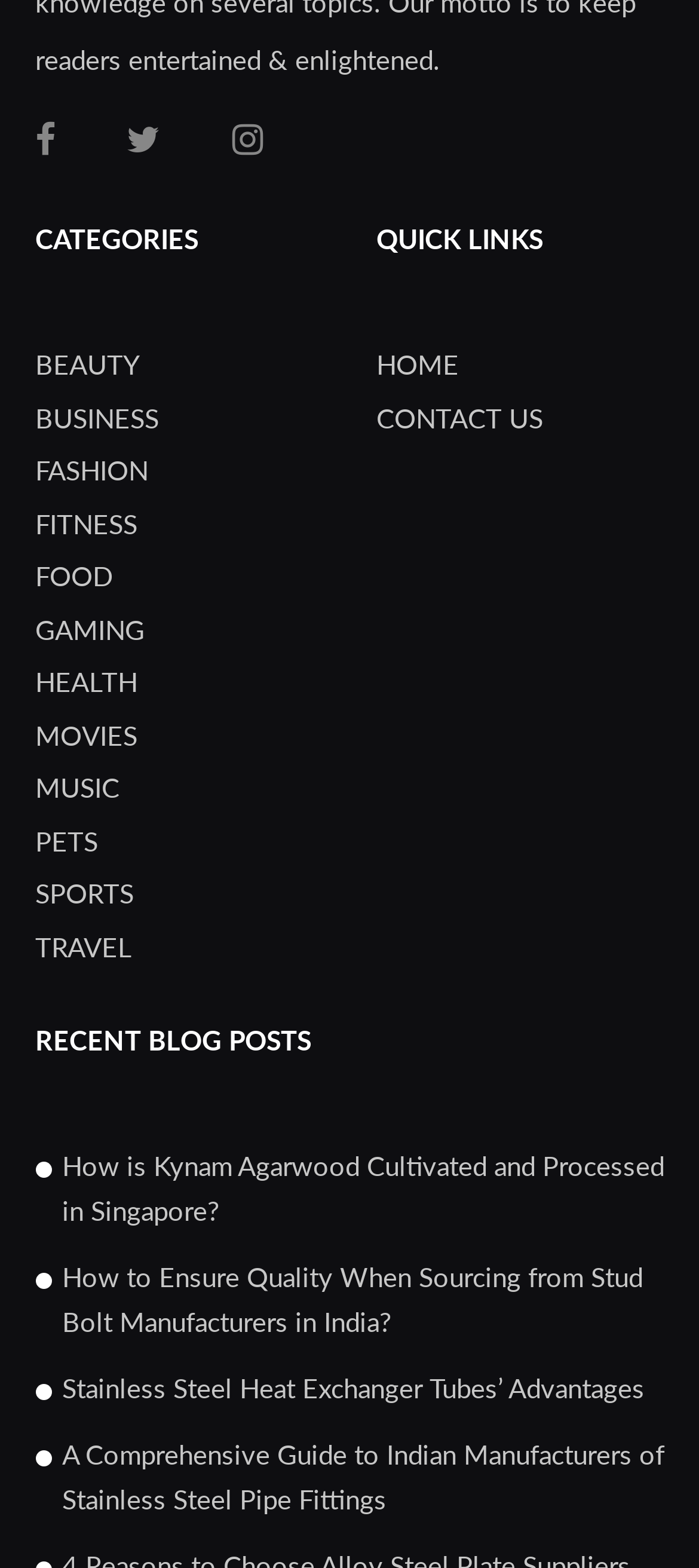Please provide a one-word or short phrase answer to the question:
How many recent blog posts are listed?

4